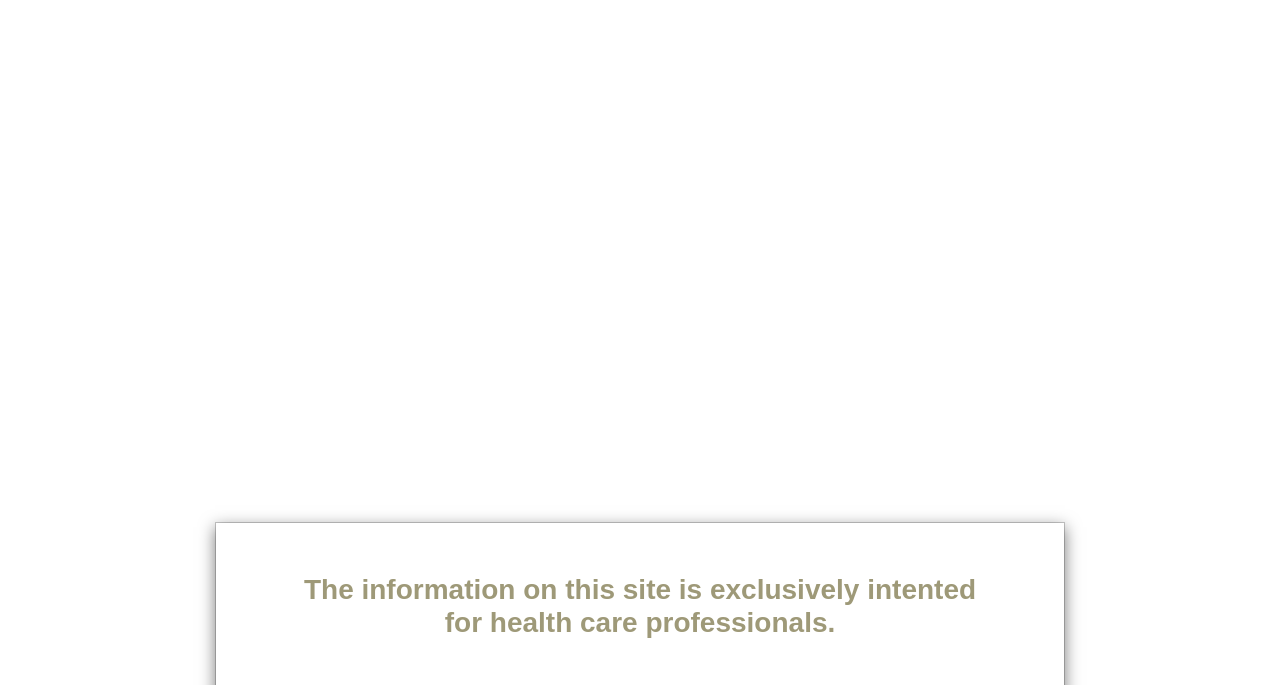Determine the bounding box coordinates of the clickable region to follow the instruction: "Read about depression".

[0.043, 0.544, 0.11, 0.579]